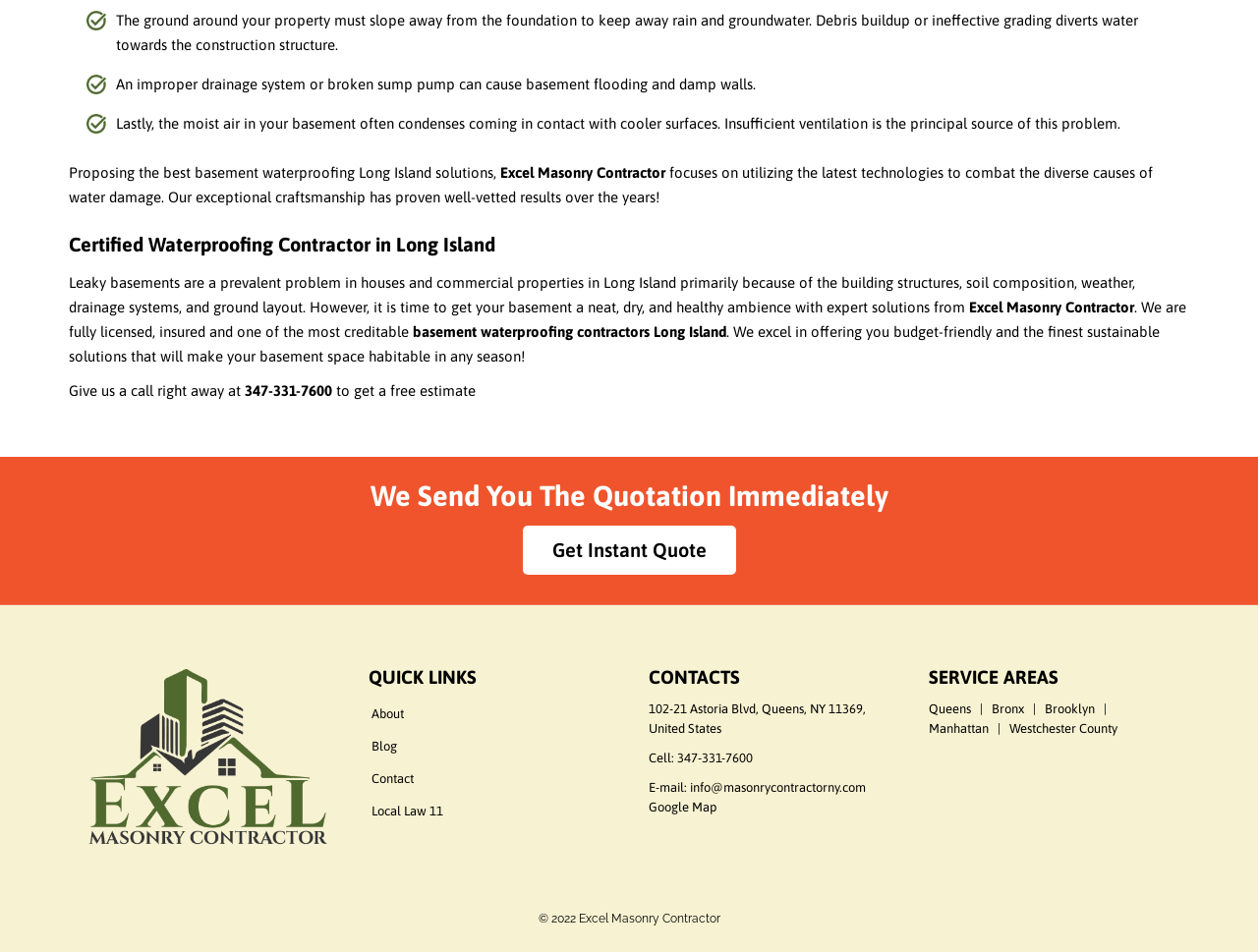What is the address of Excel Masonry Contractor?
Based on the image, answer the question in a detailed manner.

The address of Excel Masonry Contractor is mentioned in the text '102-21 Astoria Blvd, Queens, NY 11369, United States'. This is likely the physical location of the company's office or headquarters.